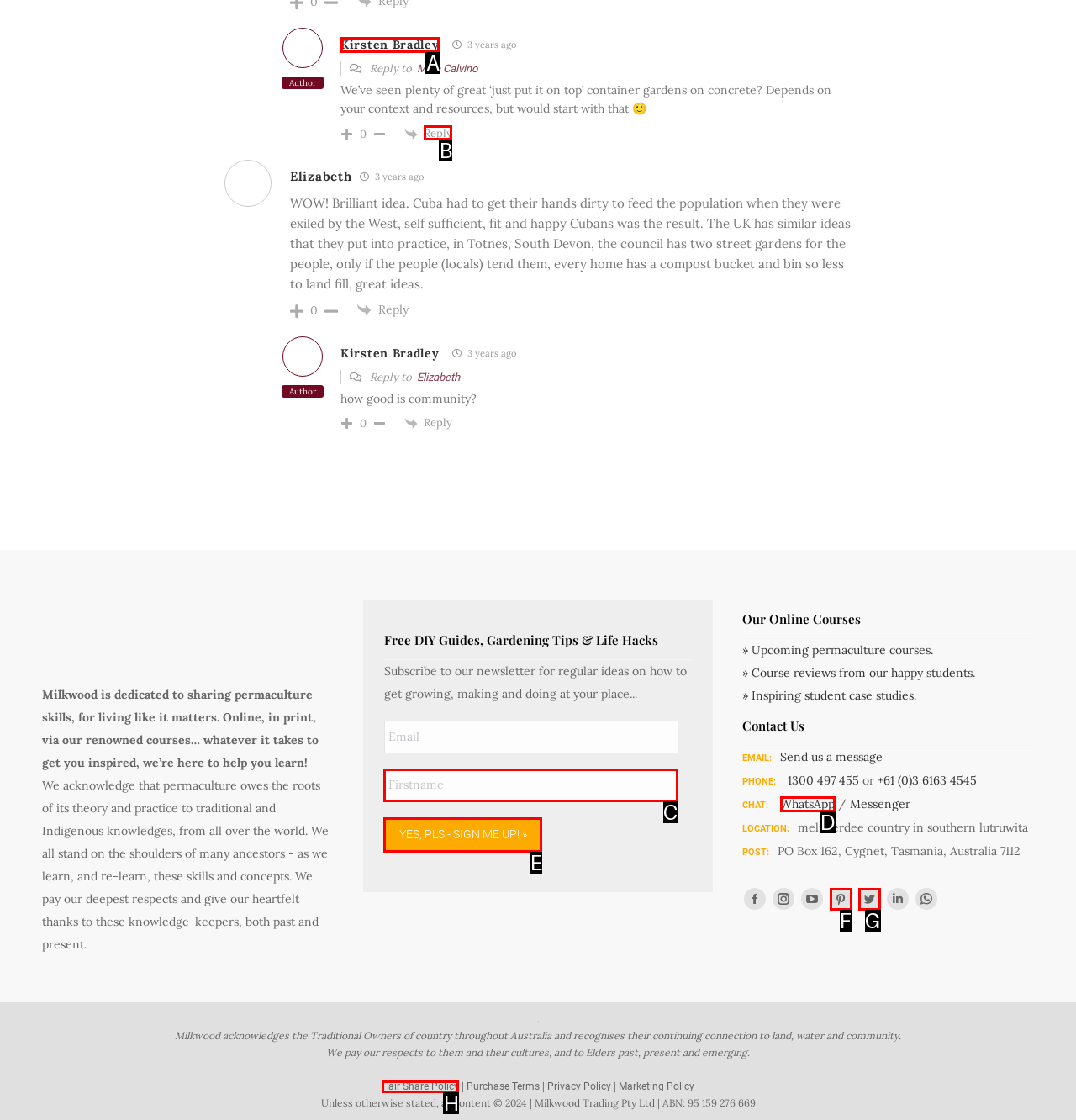Select the right option to accomplish this task: Click the 'Reply' button. Reply with the letter corresponding to the correct UI element.

B